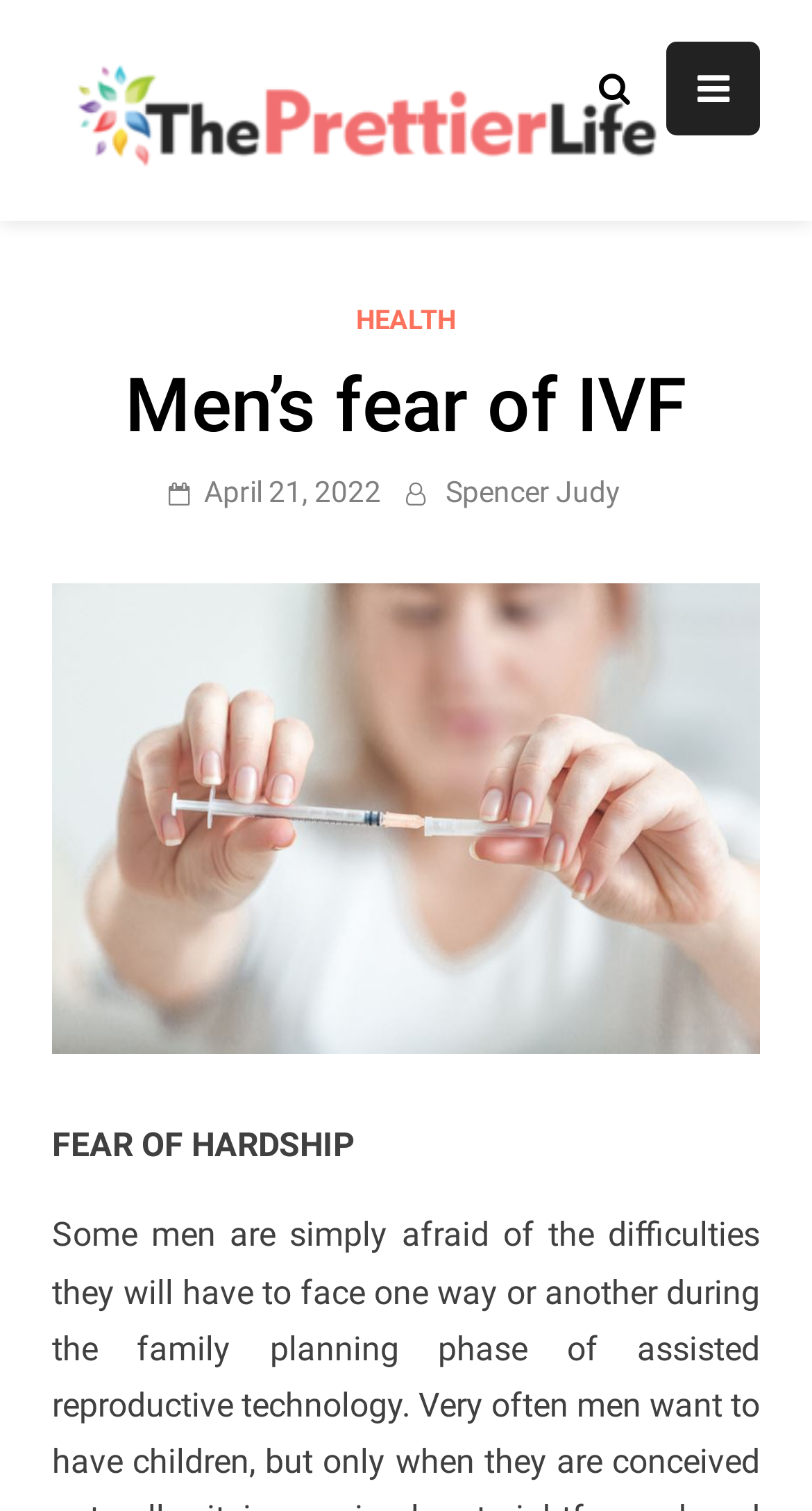Please provide a detailed answer to the question below based on the screenshot: 
Who is the author of the blog post?

I found the answer by examining the link 'Spencer Judy' which is a child element of the HeaderAsNonLandmark element, indicating that it is the author of the blog post.